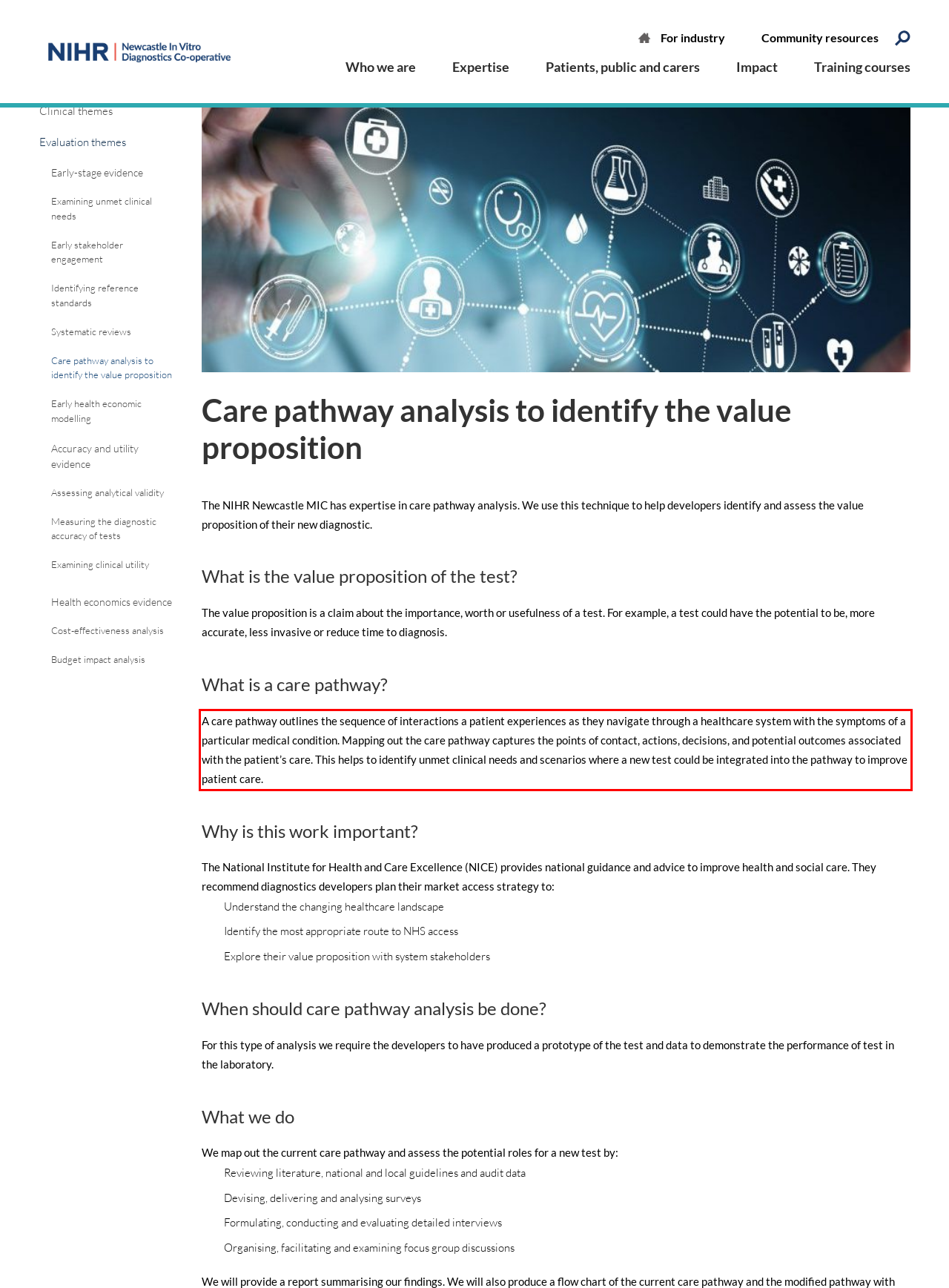Please perform OCR on the text content within the red bounding box that is highlighted in the provided webpage screenshot.

A care pathway outlines the sequence of interactions a patient experiences as they navigate through a healthcare system with the symptoms of a particular medical condition. Mapping out the care pathway captures the points of contact, actions, decisions, and potential outcomes associated with the patient’s care. This helps to identify unmet clinical needs and scenarios where a new test could be integrated into the pathway to improve patient care.